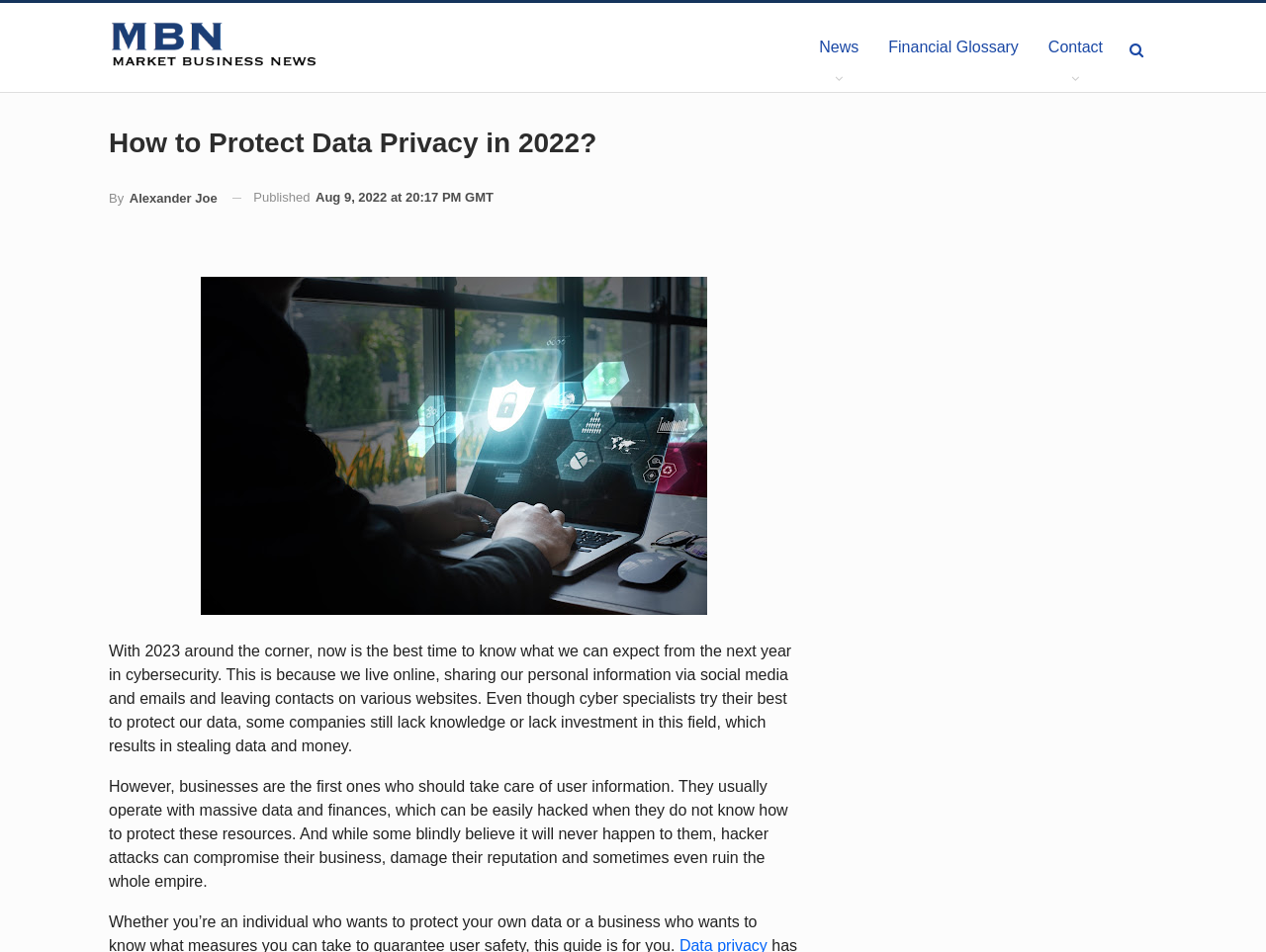Please identify the webpage's heading and generate its text content.

How to Protect Data Privacy in 2022?